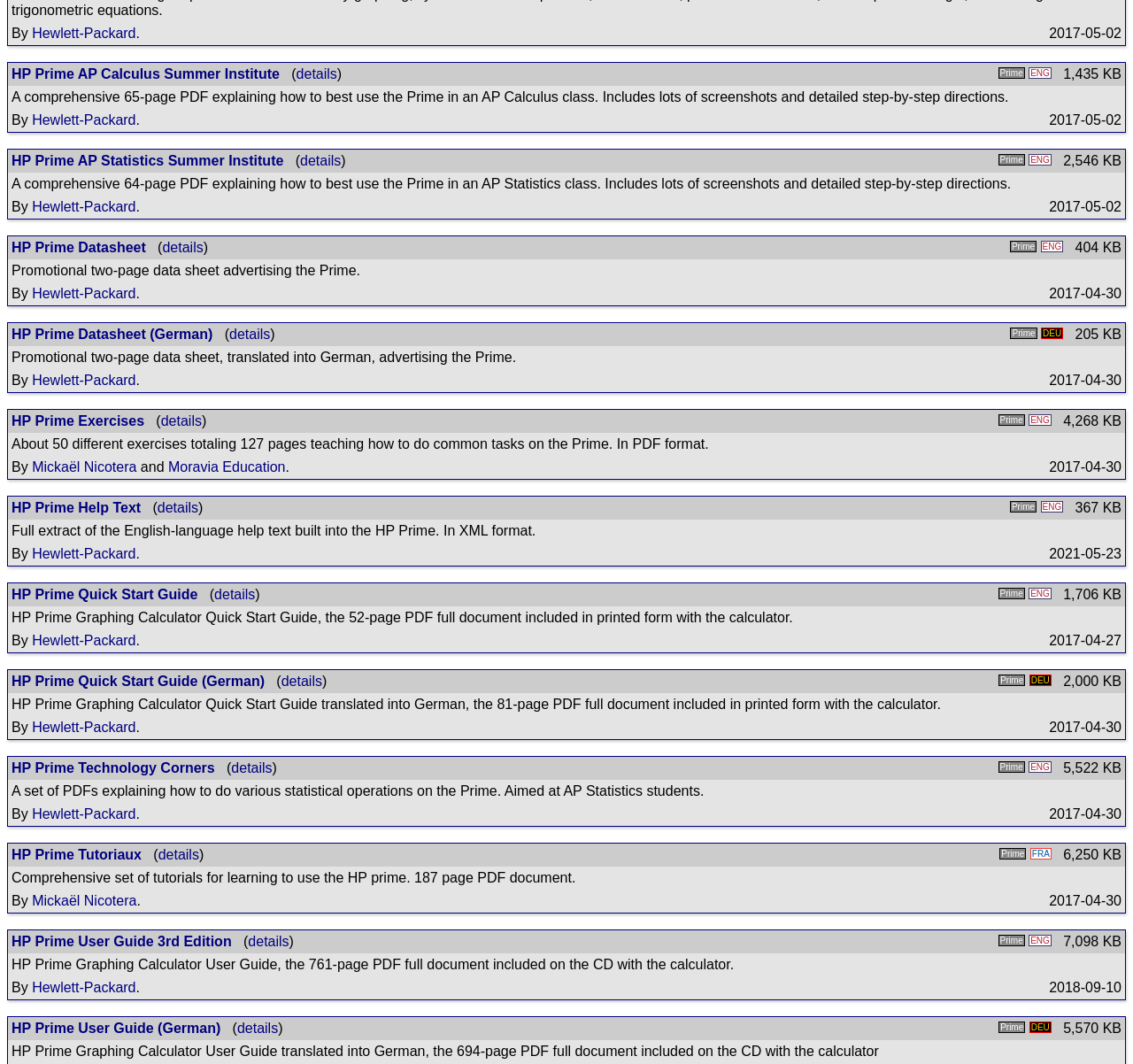Please locate the bounding box coordinates of the element that should be clicked to achieve the given instruction: "Click HP Prime Exercises link".

[0.01, 0.389, 0.127, 0.403]